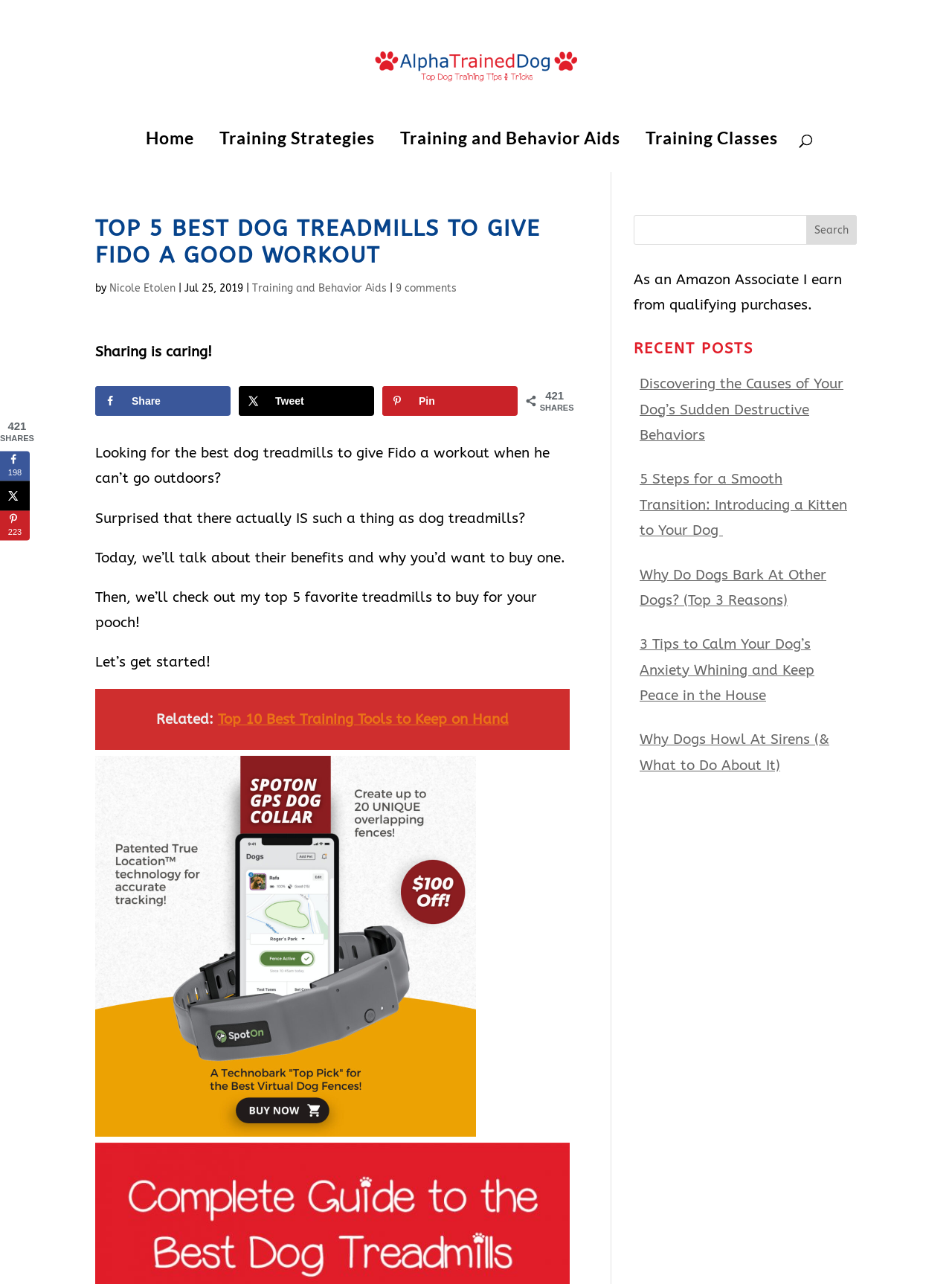Identify the bounding box coordinates for the element you need to click to achieve the following task: "Share on Facebook". The coordinates must be four float values ranging from 0 to 1, formatted as [left, top, right, bottom].

[0.1, 0.301, 0.242, 0.324]